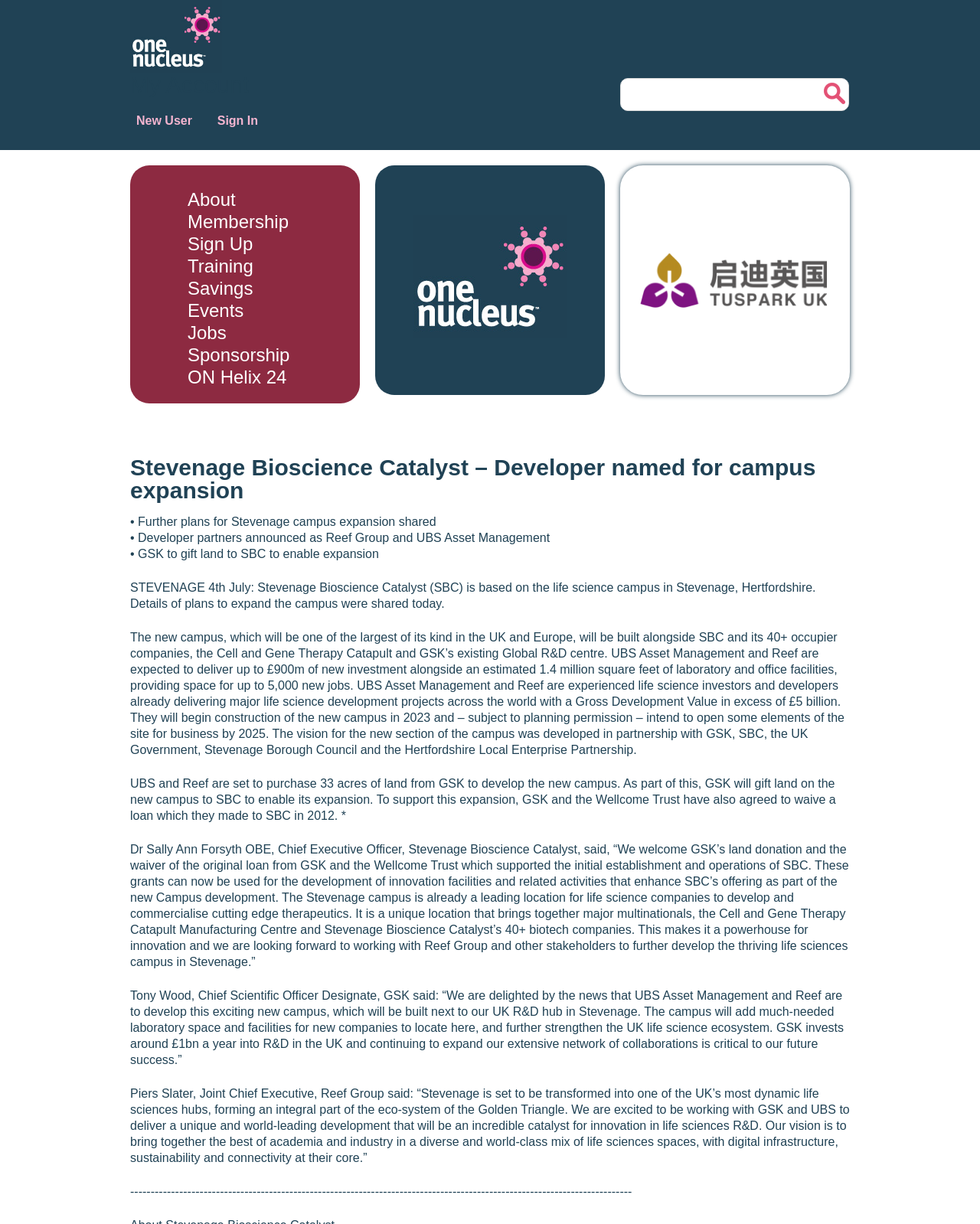Who is gifting land to SBC?
Using the image as a reference, answer the question in detail.

According to the text, GSK is gifting land to SBC to enable its expansion. This is mentioned in the paragraph that starts with 'UBS and Reef are set to purchase 33 acres of land from GSK...'.